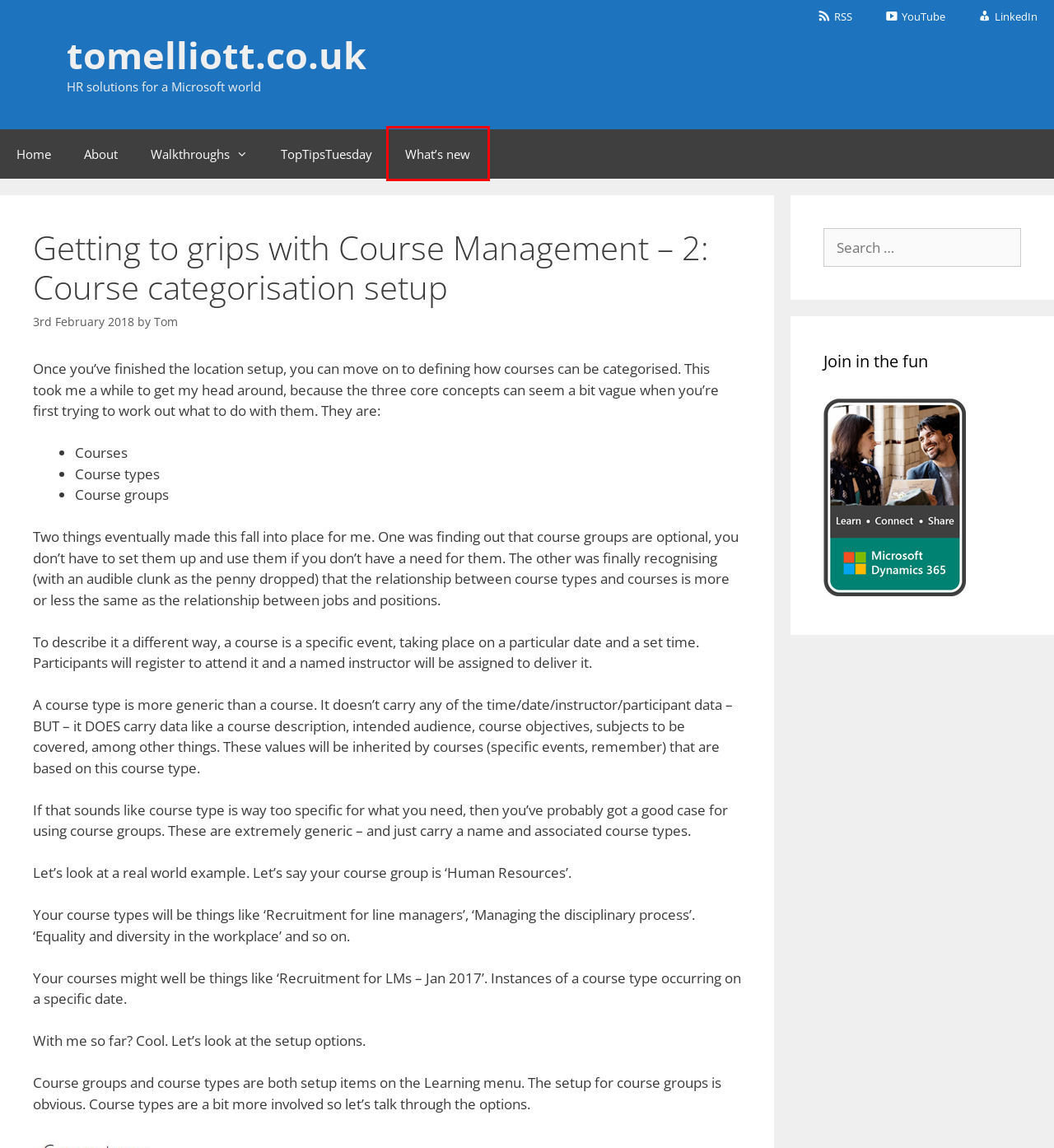Review the screenshot of a webpage that includes a red bounding box. Choose the webpage description that best matches the new webpage displayed after clicking the element within the bounding box. Here are the candidates:
A. tomelliott.co.uk - HR solutions for a Microsoft world
B. What's new - tomelliott.co.uk
C. About - tomelliott.co.uk
D. tomelliott.co.uk
E. Talent - tomelliott.co.uk
F. Dynamics Community Forum Thread
G. Walkthroughs - tomelliott.co.uk
H. TopTipsTuesday - tomelliott.co.uk

B